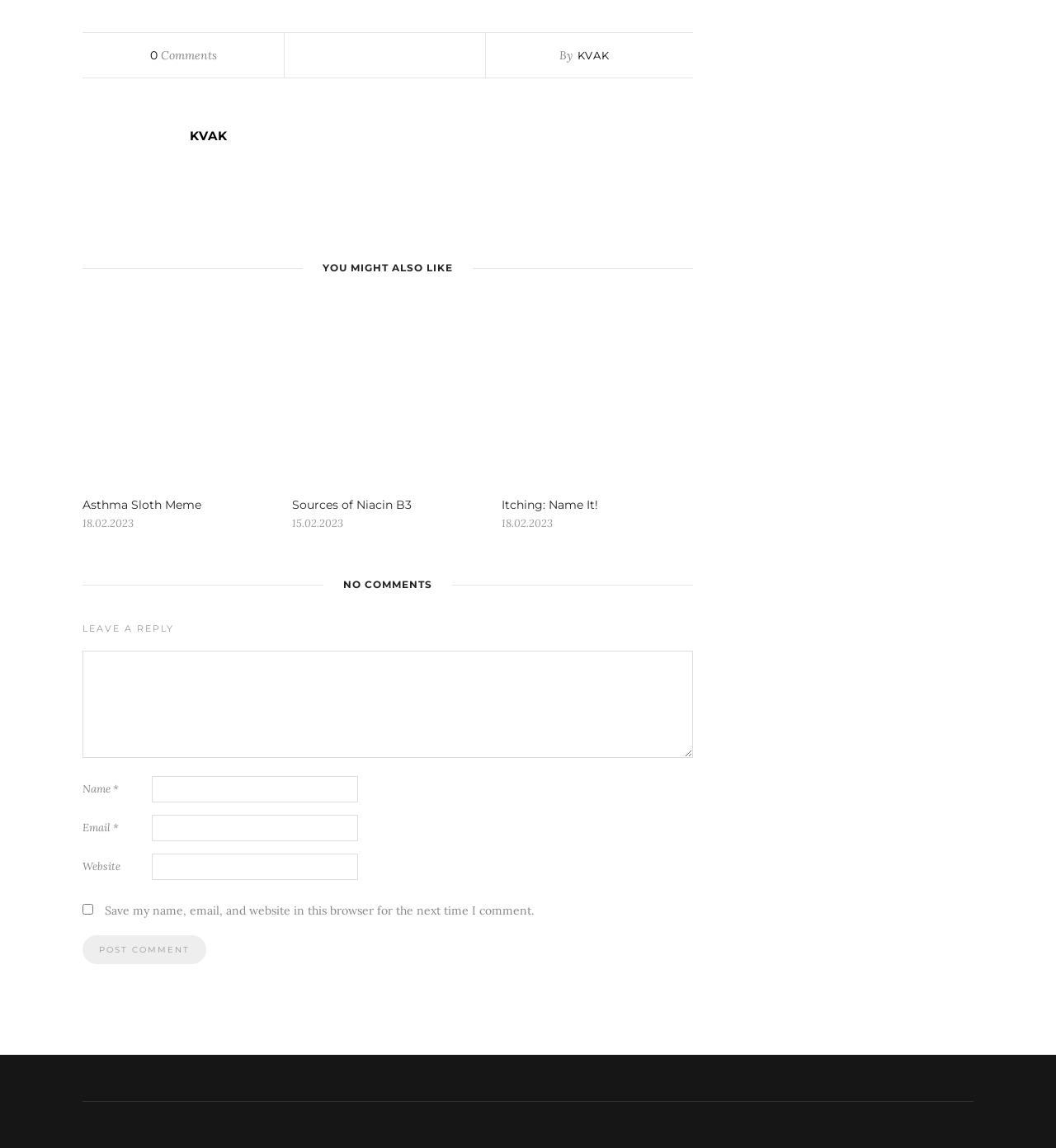Locate the bounding box coordinates of the area to click to fulfill this instruction: "Post a comment". The bounding box should be presented as four float numbers between 0 and 1, in the order [left, top, right, bottom].

[0.078, 0.815, 0.195, 0.84]